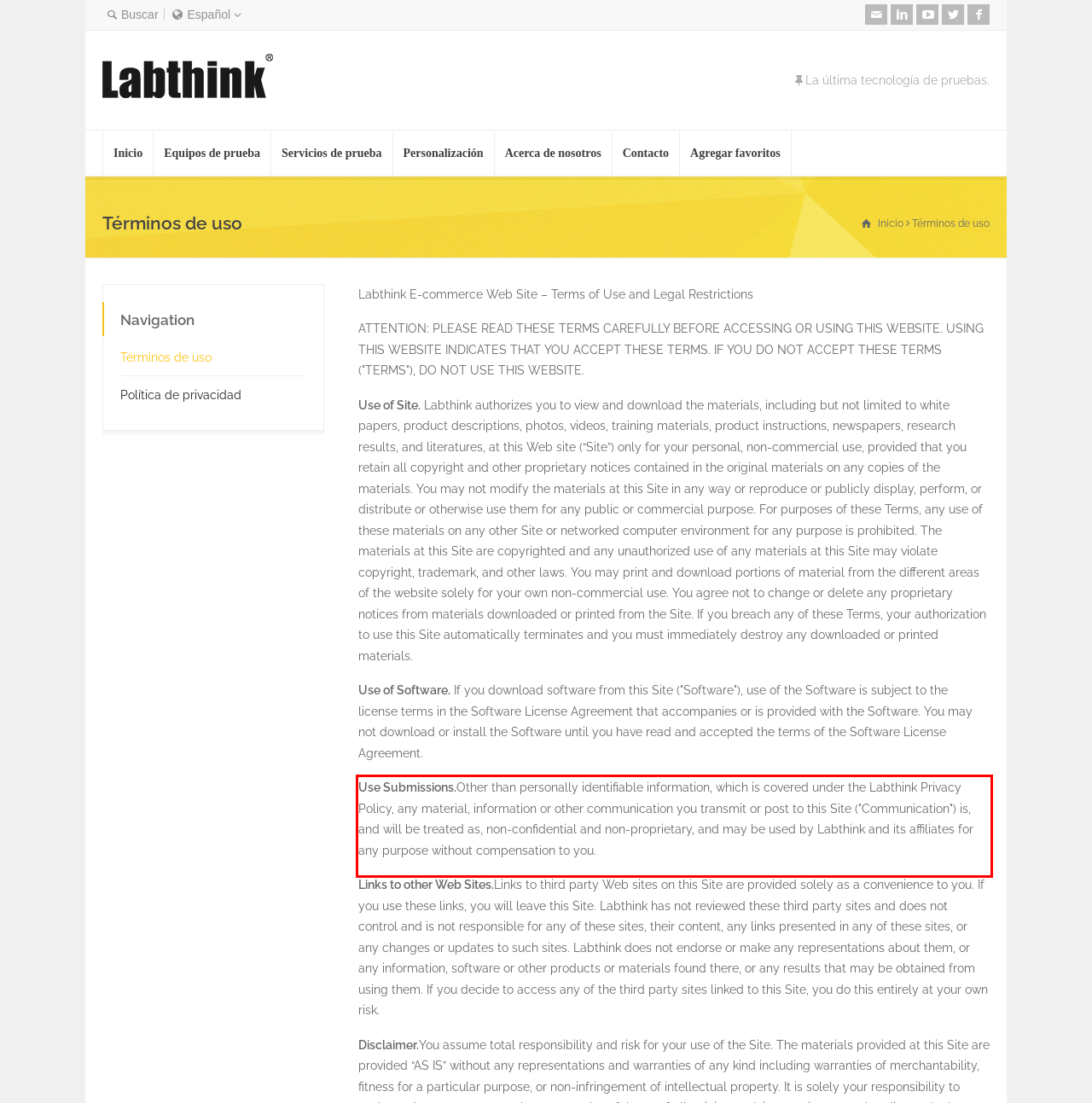Locate the red bounding box in the provided webpage screenshot and use OCR to determine the text content inside it.

Use Submissions.Other than personally identifiable information, which is covered under the Labthink Privacy Policy, any material, information or other communication you transmit or post to this Site ("Communication") is, and will be treated as, non-confidential and non-proprietary, and may be used by Labthink and its affiliates for any purpose without compensation to you.